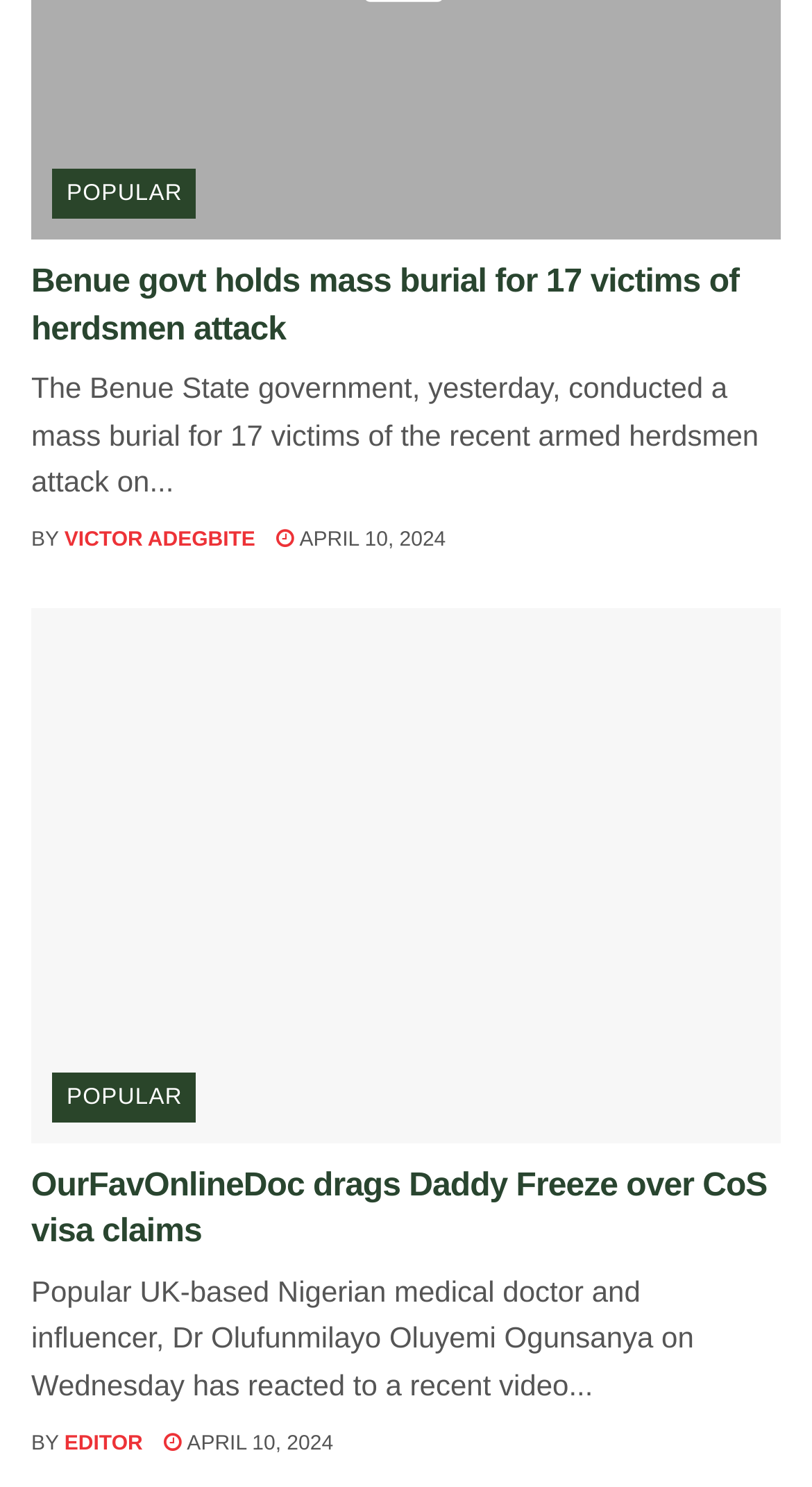Determine the bounding box coordinates of the clickable area required to perform the following instruction: "View events for November". The coordinates should be represented as four float numbers between 0 and 1: [left, top, right, bottom].

None